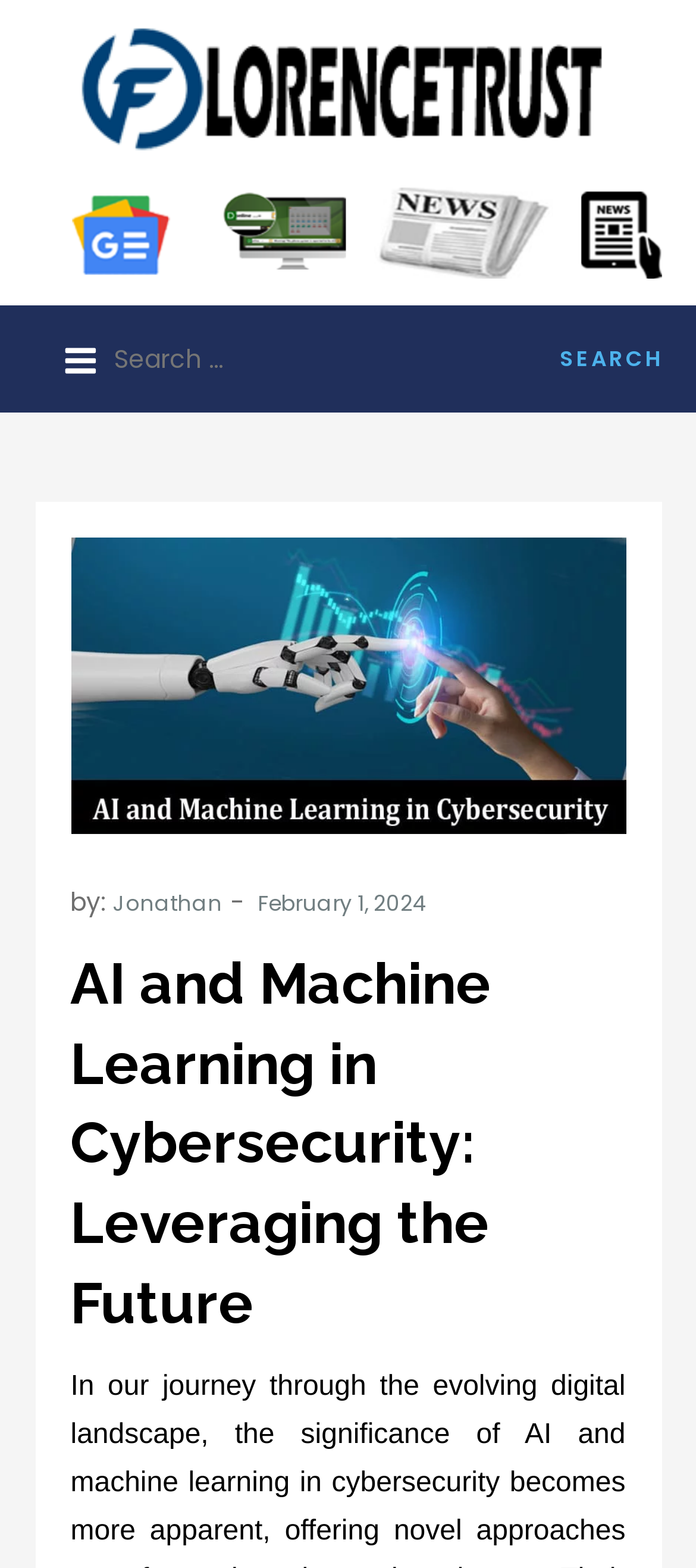What is the author's name of the article?
From the image, provide a succinct answer in one word or a short phrase.

Jonathan